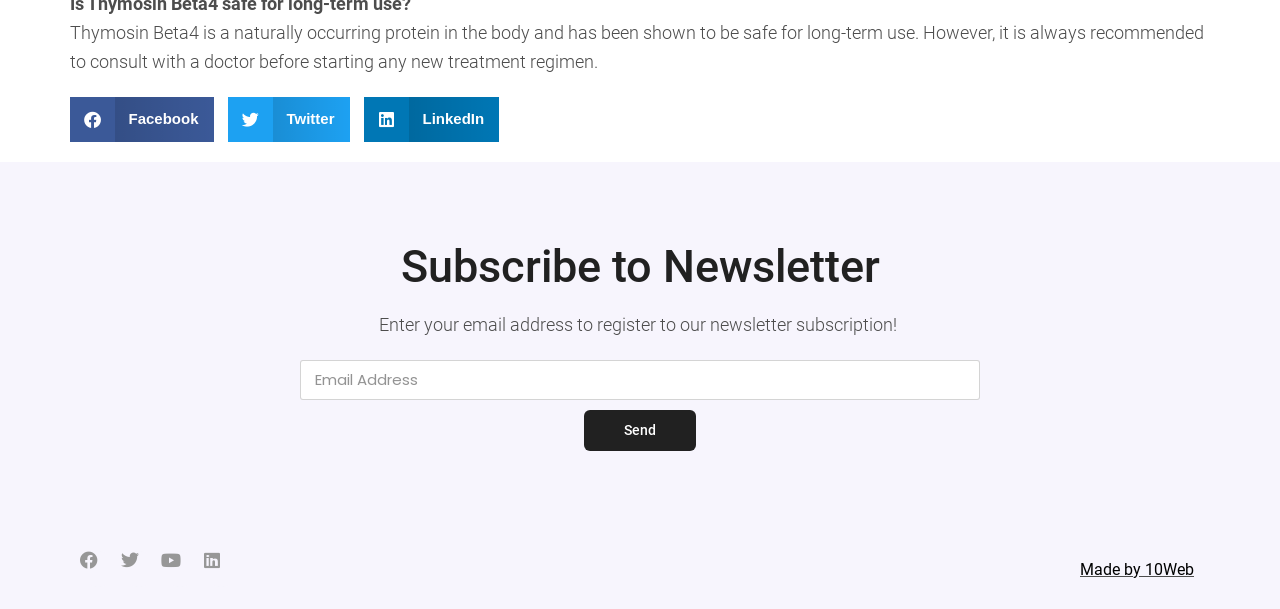Using the given element description, provide the bounding box coordinates (top-left x, top-left y, bottom-right x, bottom-right y) for the corresponding UI element in the screenshot: Facebook

[0.062, 0.905, 0.091, 0.964]